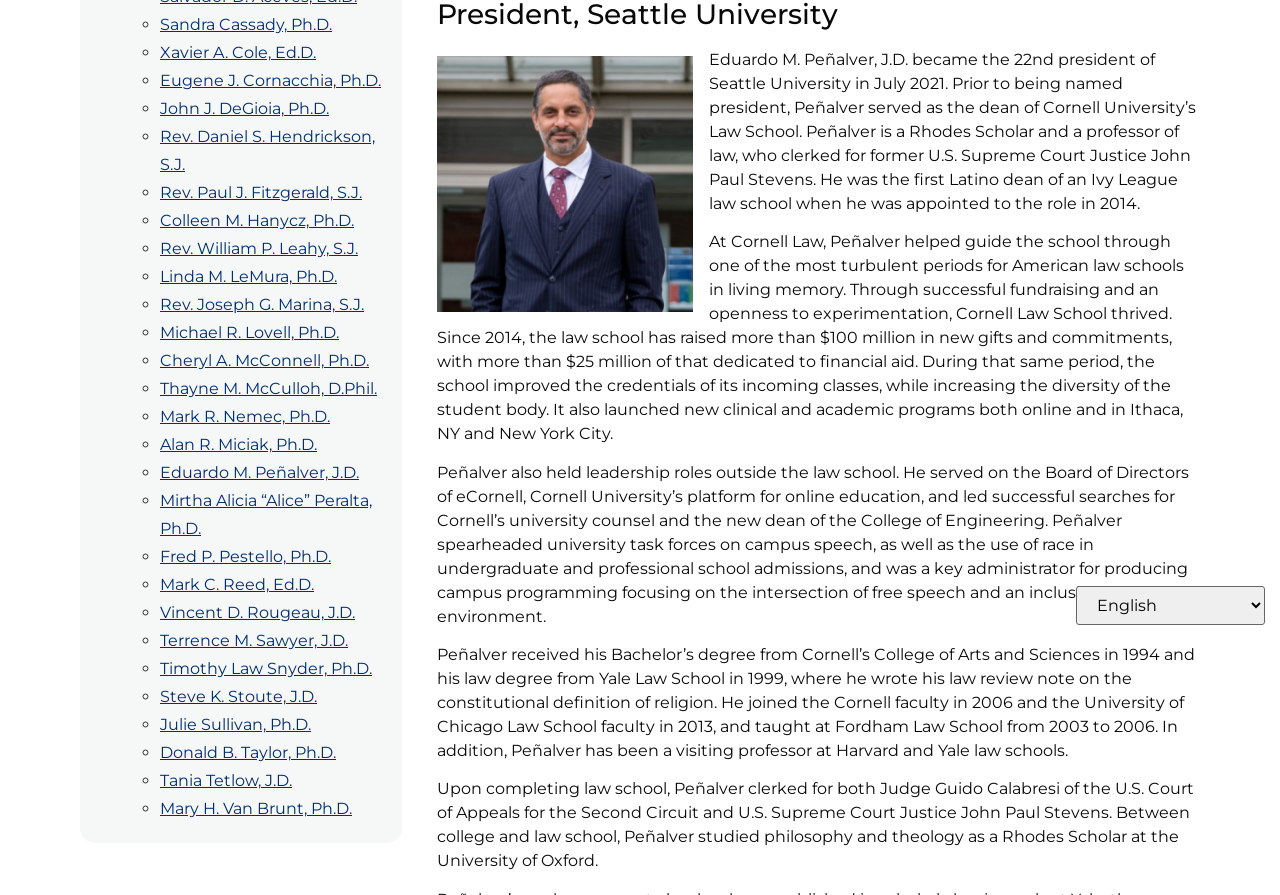Determine the bounding box of the UI component based on this description: "Sandra Cassady, Ph.D.". The bounding box coordinates should be four float values between 0 and 1, i.e., [left, top, right, bottom].

[0.125, 0.017, 0.259, 0.038]